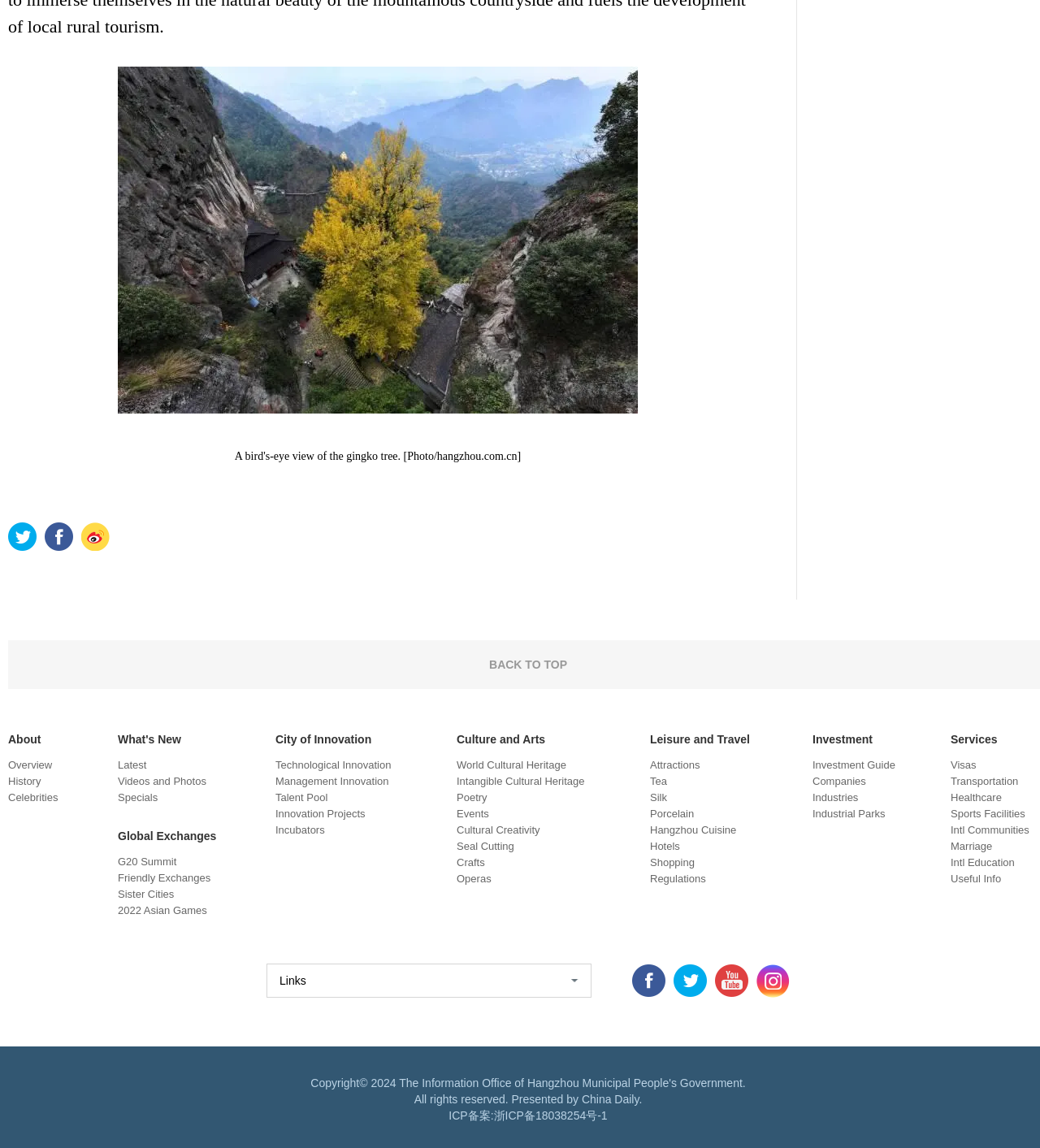Identify the bounding box coordinates necessary to click and complete the given instruction: "Explore Attractions".

[0.625, 0.661, 0.673, 0.672]